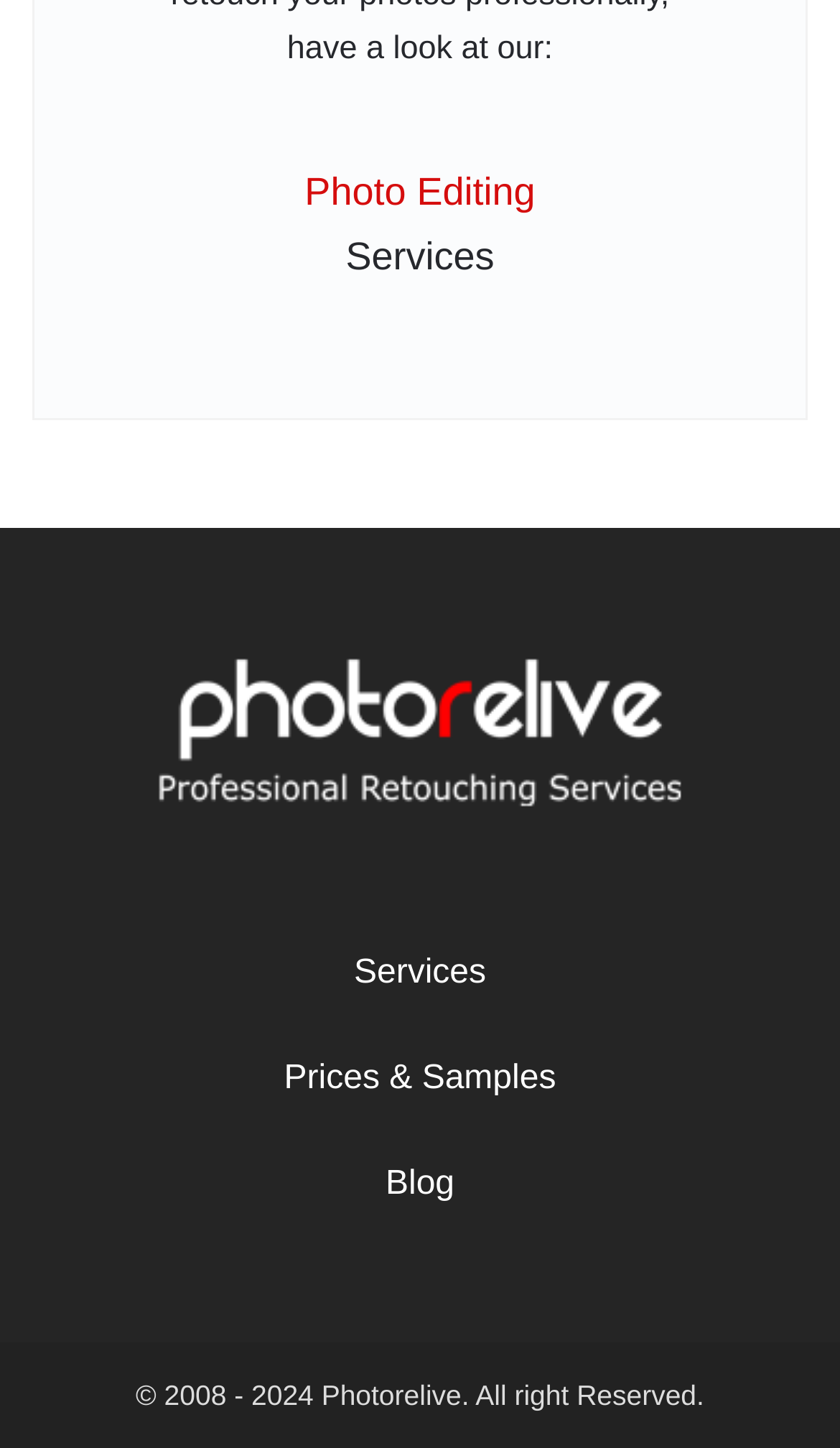Ascertain the bounding box coordinates for the UI element detailed here: "Services". The coordinates should be provided as [left, top, right, bottom] with each value being a float between 0 and 1.

[0.421, 0.654, 0.579, 0.69]